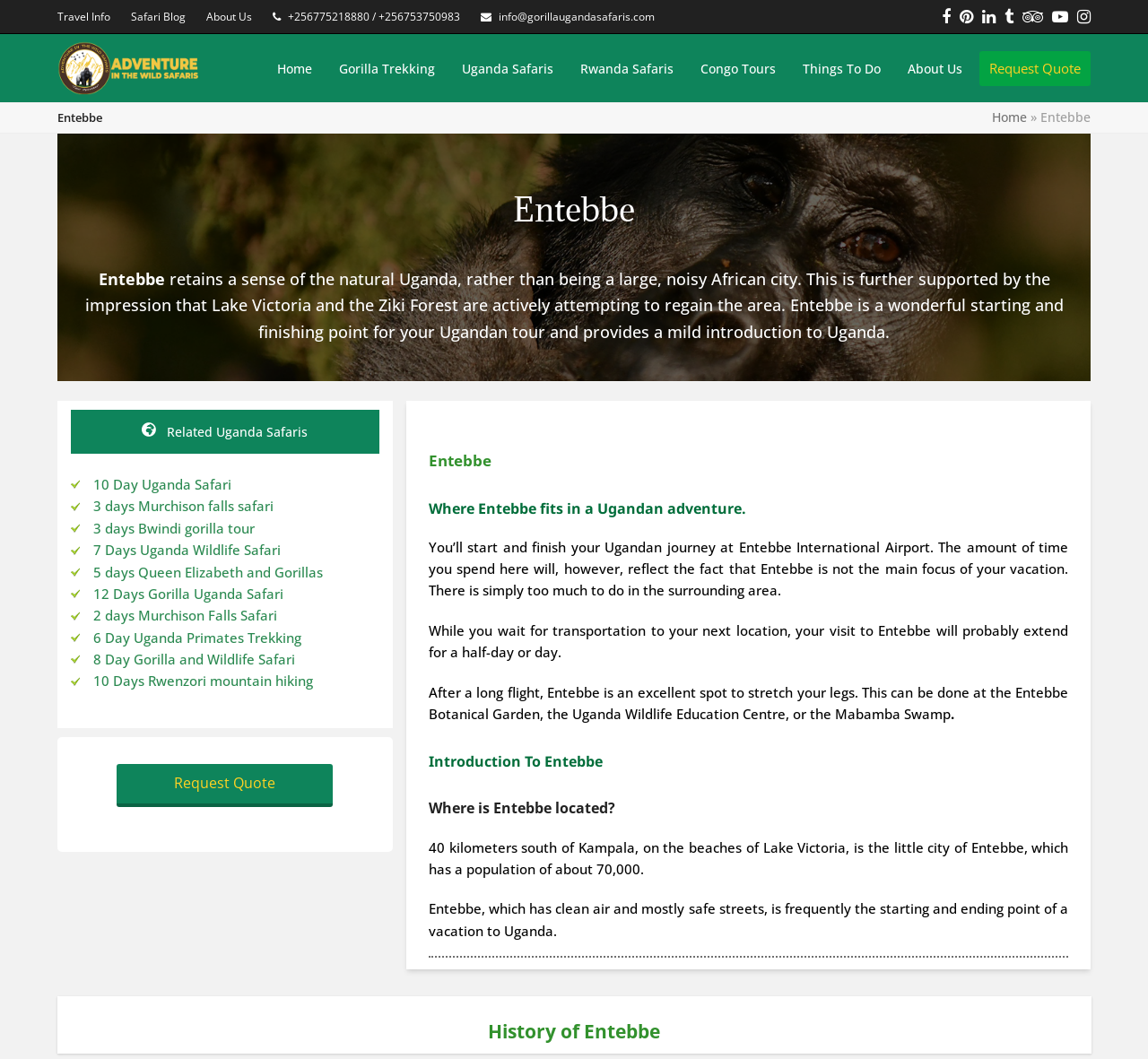Using the provided element description: "2 days Murchison Falls Safari", identify the bounding box coordinates. The coordinates should be four floats between 0 and 1 in the order [left, top, right, bottom].

[0.081, 0.573, 0.241, 0.59]